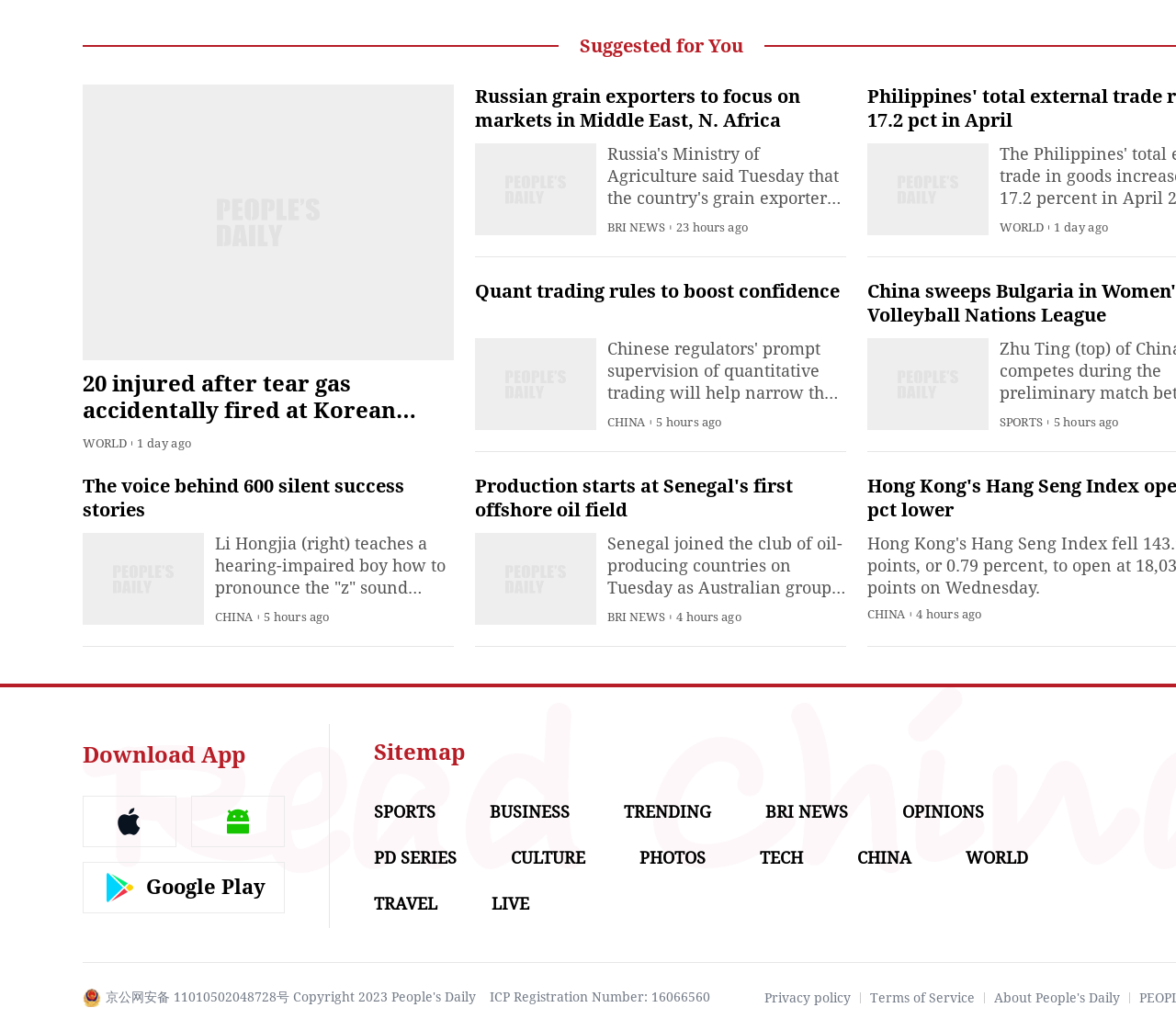What are the categories listed at the bottom of the webpage?
Using the image as a reference, answer the question in detail.

The categories listed at the bottom of the webpage can be determined by looking at the text at the bottom of the webpage, which includes SPORTS, BUSINESS, TRENDING, BRI NEWS, OPINIONS, PD SERIES, CULTURE, PHOTOS, TECH, CHINA, WORLD, TRAVEL, and LIVE.